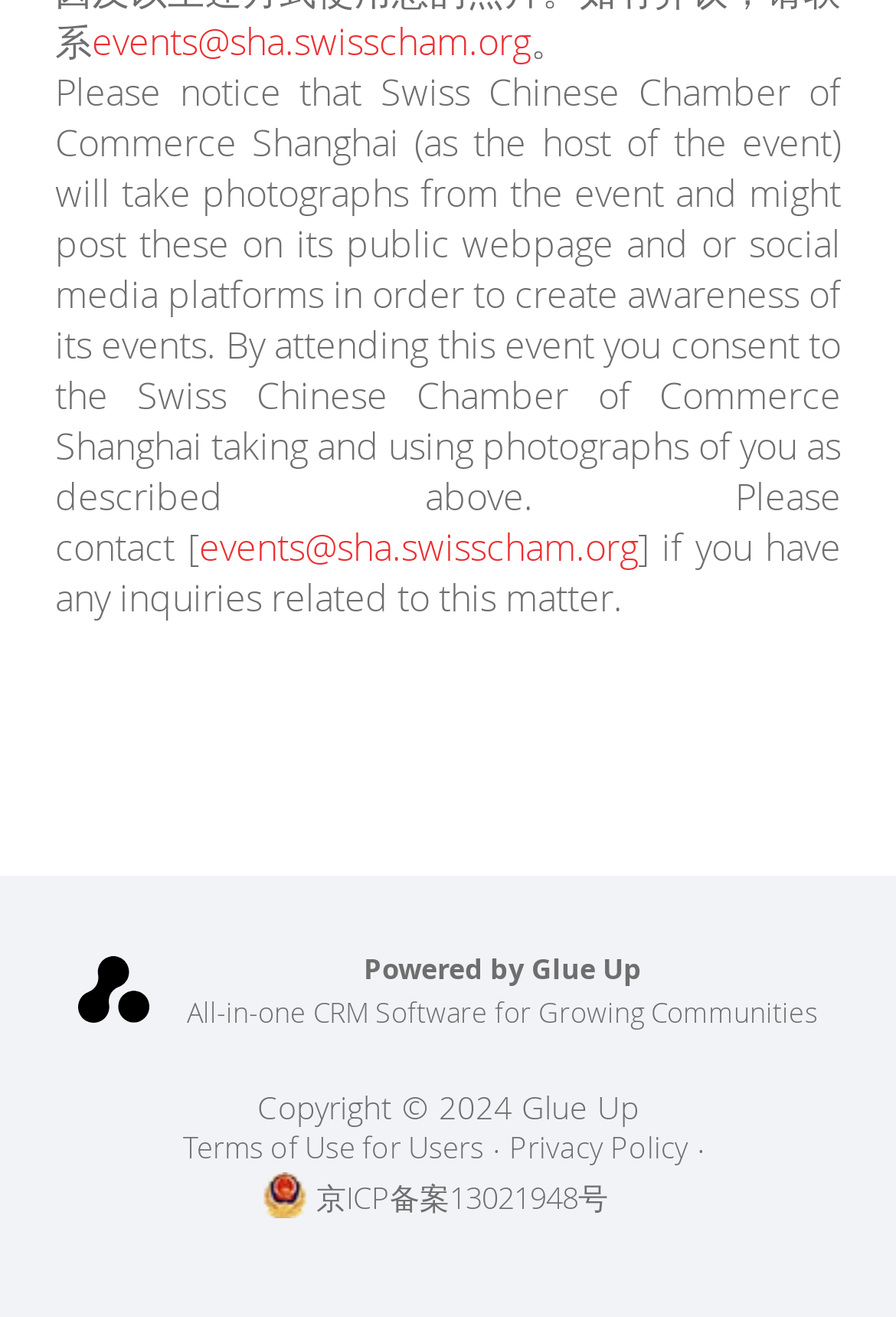What is the purpose of the event photographs?
Can you provide an in-depth and detailed response to the question?

According to the text, the Swiss Chinese Chamber of Commerce Shanghai will take photographs from the event and might post these on its public webpage and or social media platforms in order to create awareness of its events.